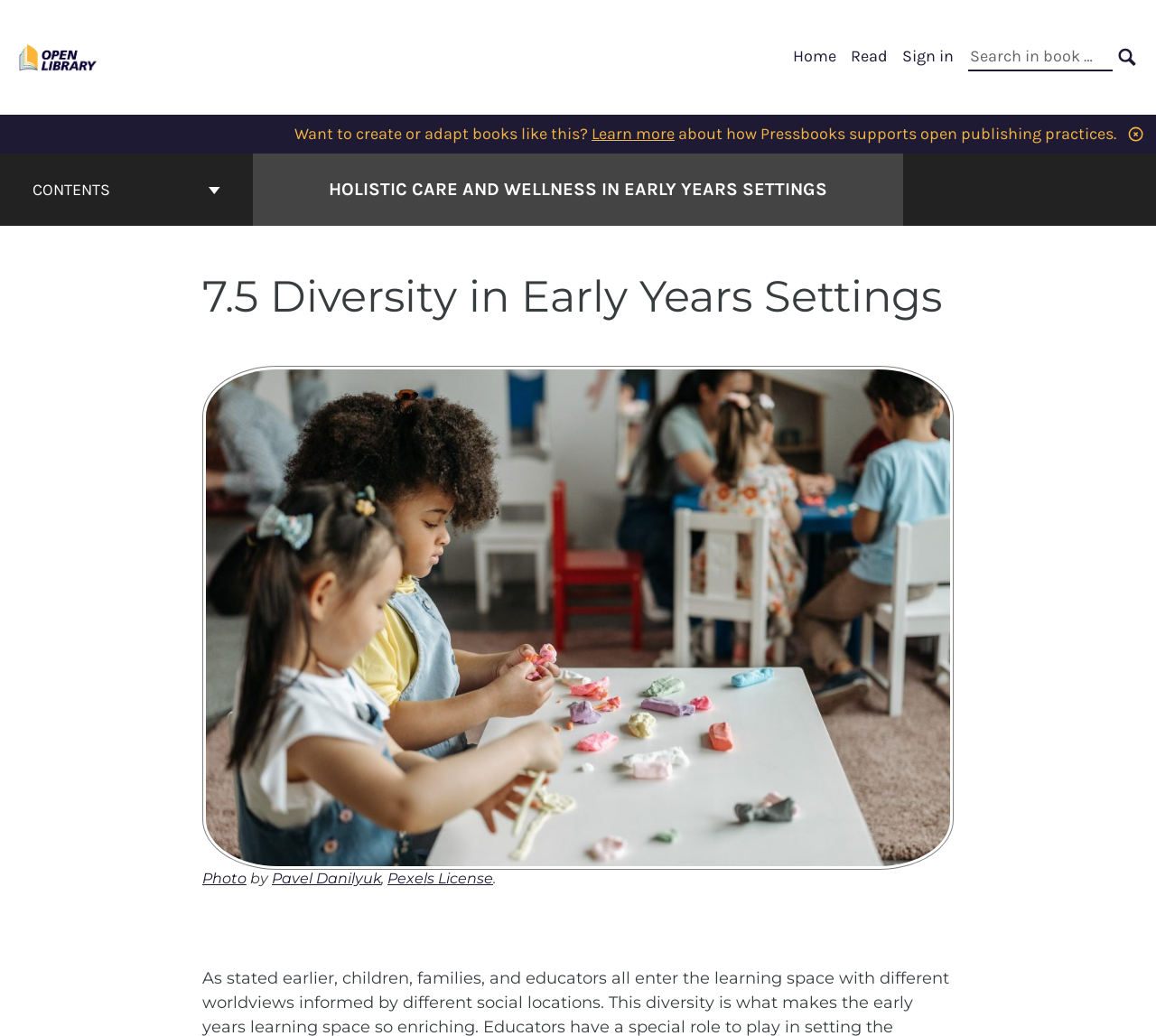Please find the bounding box for the following UI element description. Provide the coordinates in (top-left x, top-left y, bottom-right x, bottom-right y) format, with values between 0 and 1: Learn more

[0.512, 0.119, 0.584, 0.139]